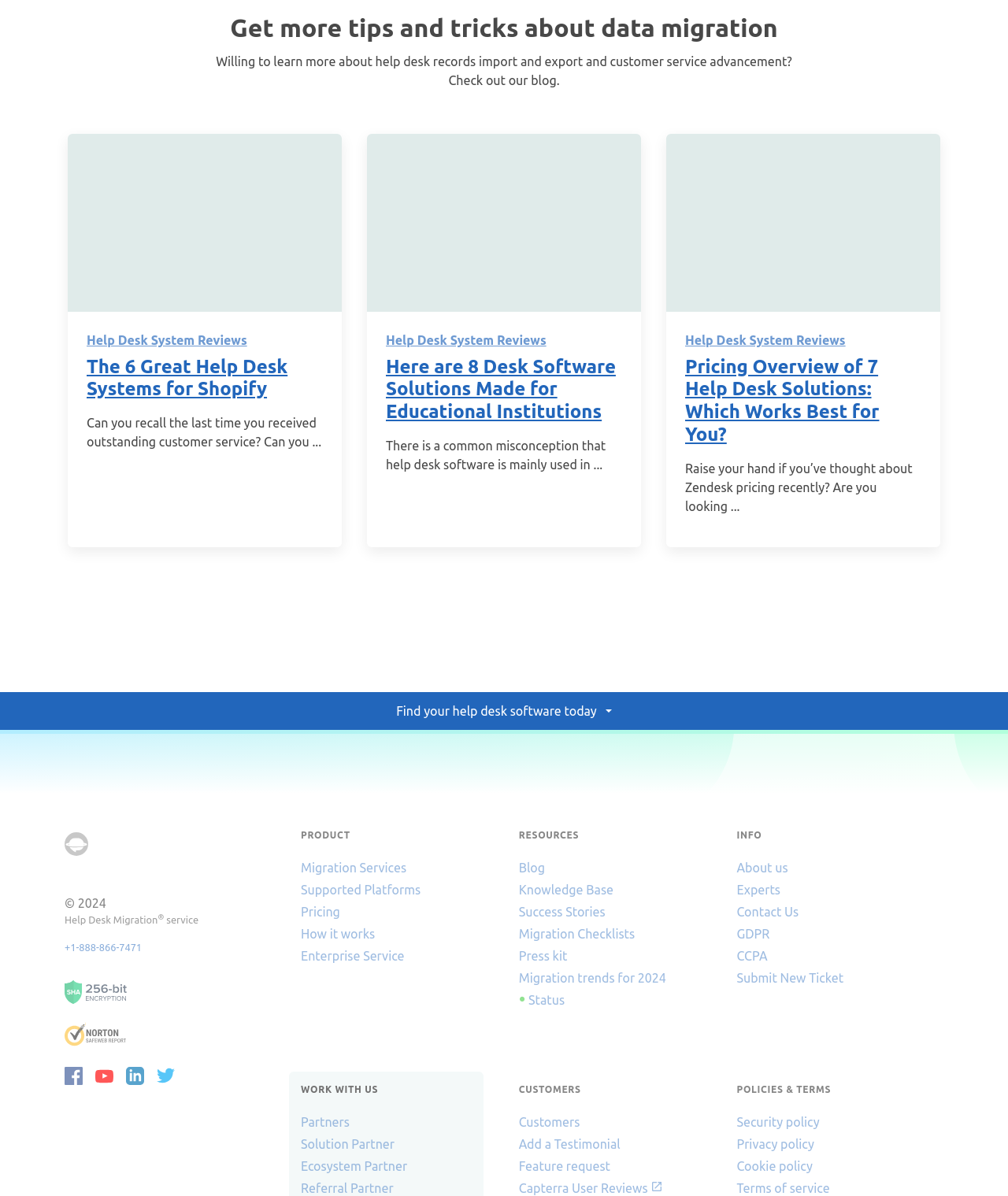Please identify the bounding box coordinates of the element that needs to be clicked to perform the following instruction: "Click on the 'Find your help desk software today' button".

[0.0, 0.579, 1.0, 0.61]